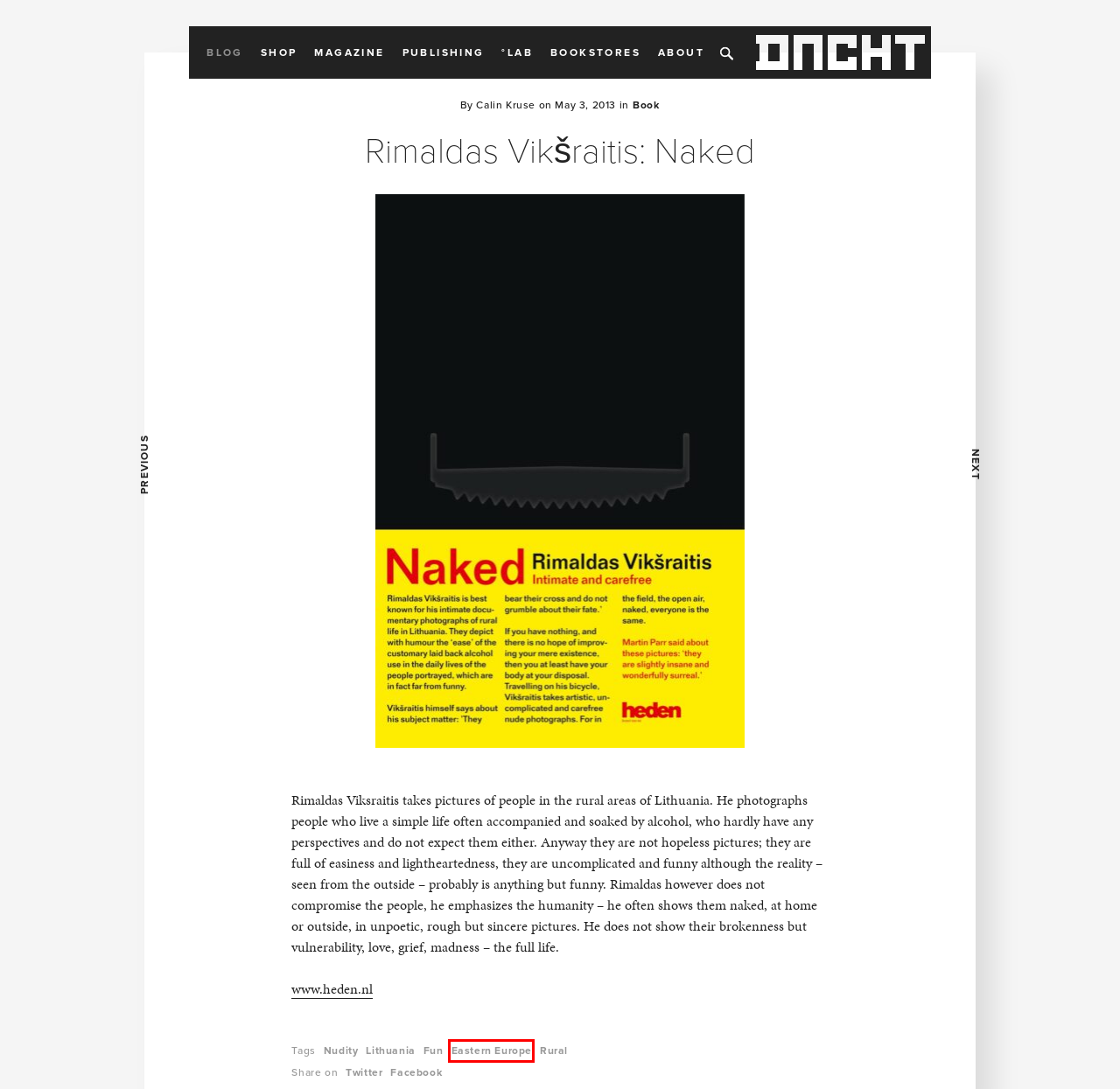Review the webpage screenshot and focus on the UI element within the red bounding box. Select the best-matching webpage description for the new webpage that follows after clicking the highlighted element. Here are the candidates:
A. Magazine « dienacht – Calin Kruse | dienacht Publishing
B. Shop « dienacht – Calin Kruse | dienacht Publishing
C. Nudity « dienacht – Calin Kruse | dienacht Publishing
D. Eastern Europe « dienacht – Calin Kruse | dienacht Publishing
E. Fun « dienacht – Calin Kruse | dienacht Publishing
F. Locations « dienacht – Calin Kruse | dienacht Publishing
G. Rural « dienacht – Calin Kruse | dienacht Publishing
H. About dienacht « dienacht – Calin Kruse | dienacht Publishing

D